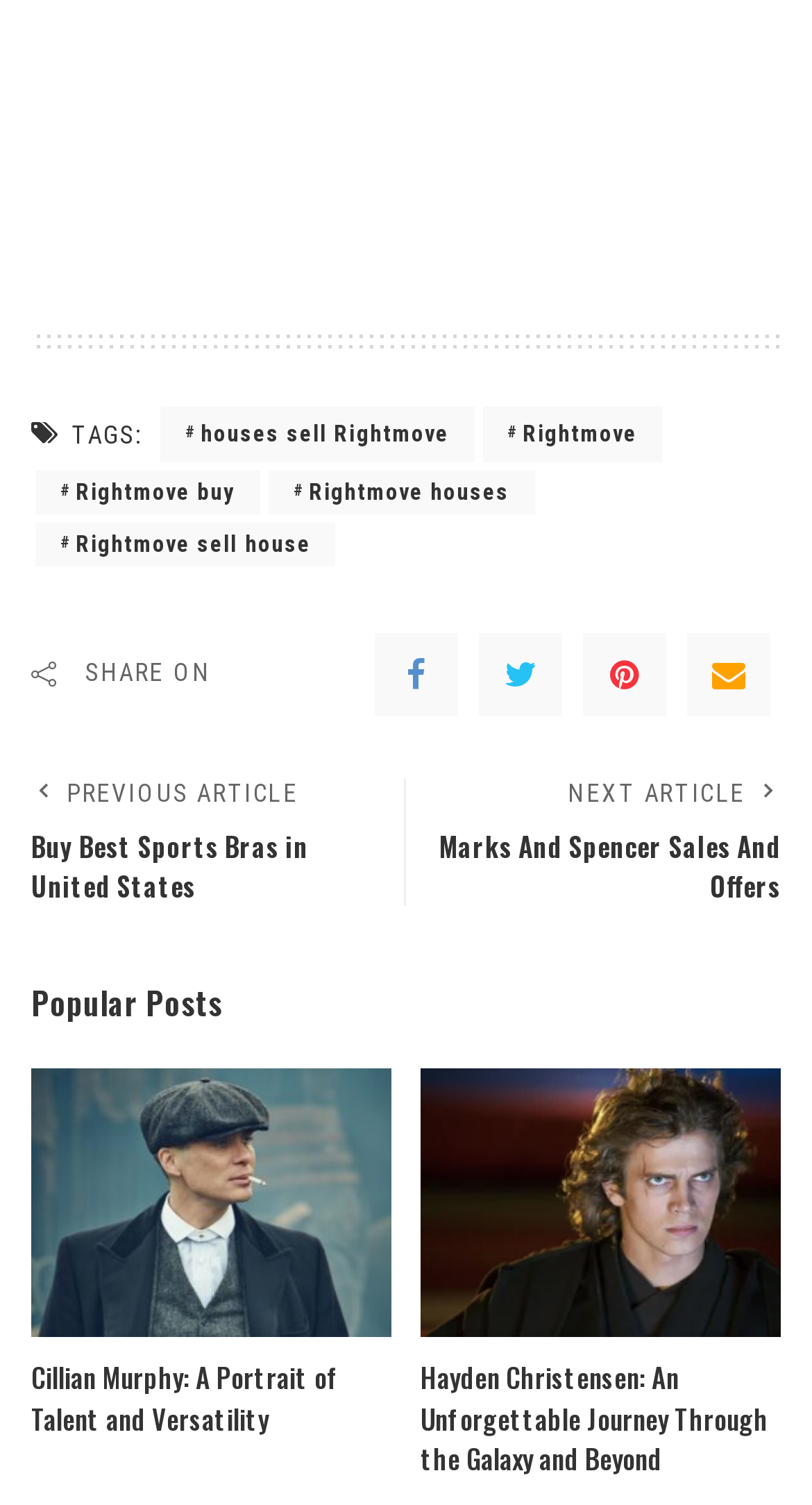What is the text above the 'Popular Posts' section? Please answer the question using a single word or phrase based on the image.

TAGS: